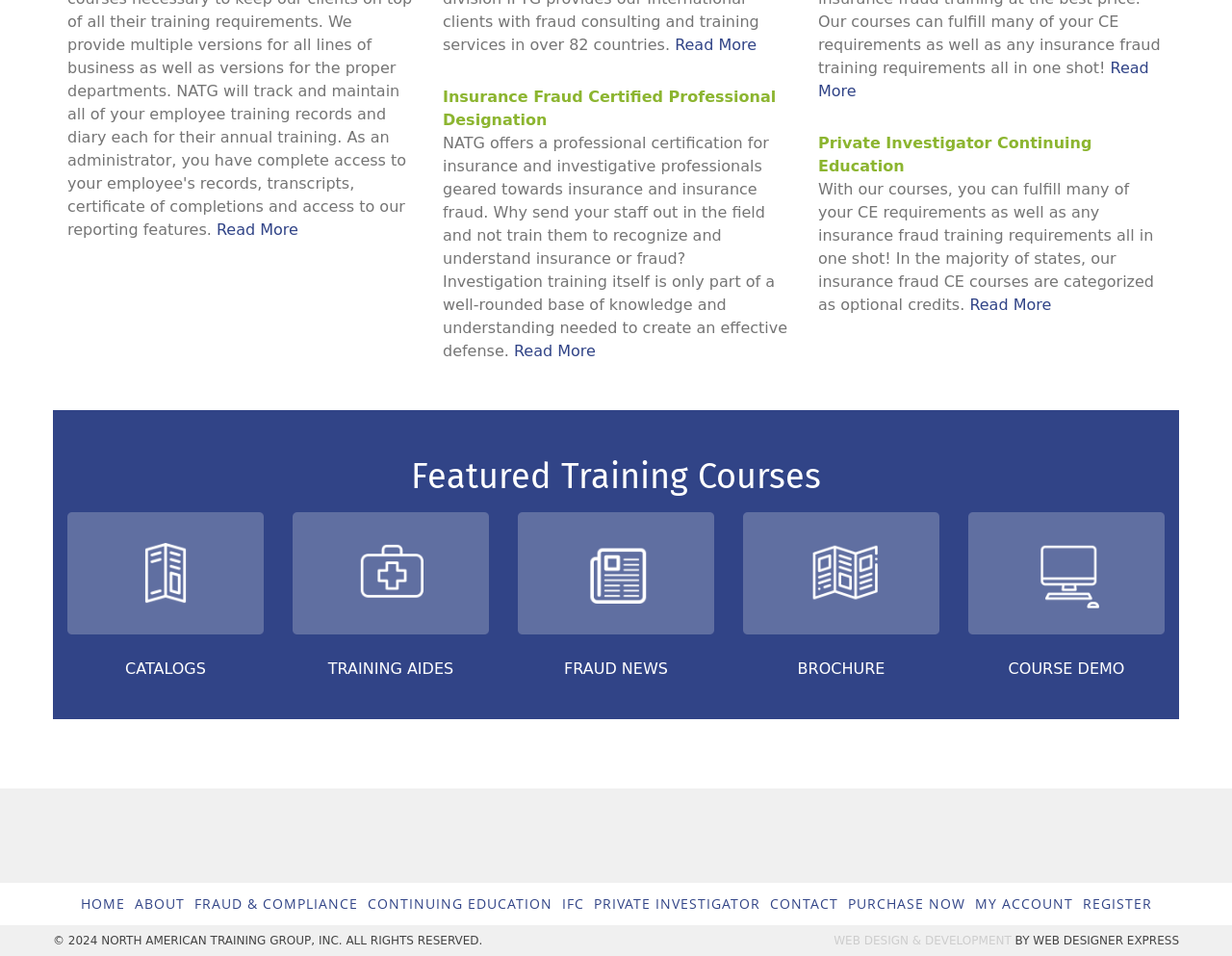Could you please study the image and provide a detailed answer to the question:
What type of education is provided by NATG?

The link 'Private Investigator Continuing Education' at coordinates [0.664, 0.14, 0.886, 0.183] indicates that NATG provides continuing education for private investigators. Additionally, the text 'With our courses, you can fulfill many of your CE requirements...' at coordinates [0.664, 0.188, 0.937, 0.328] further supports this conclusion.